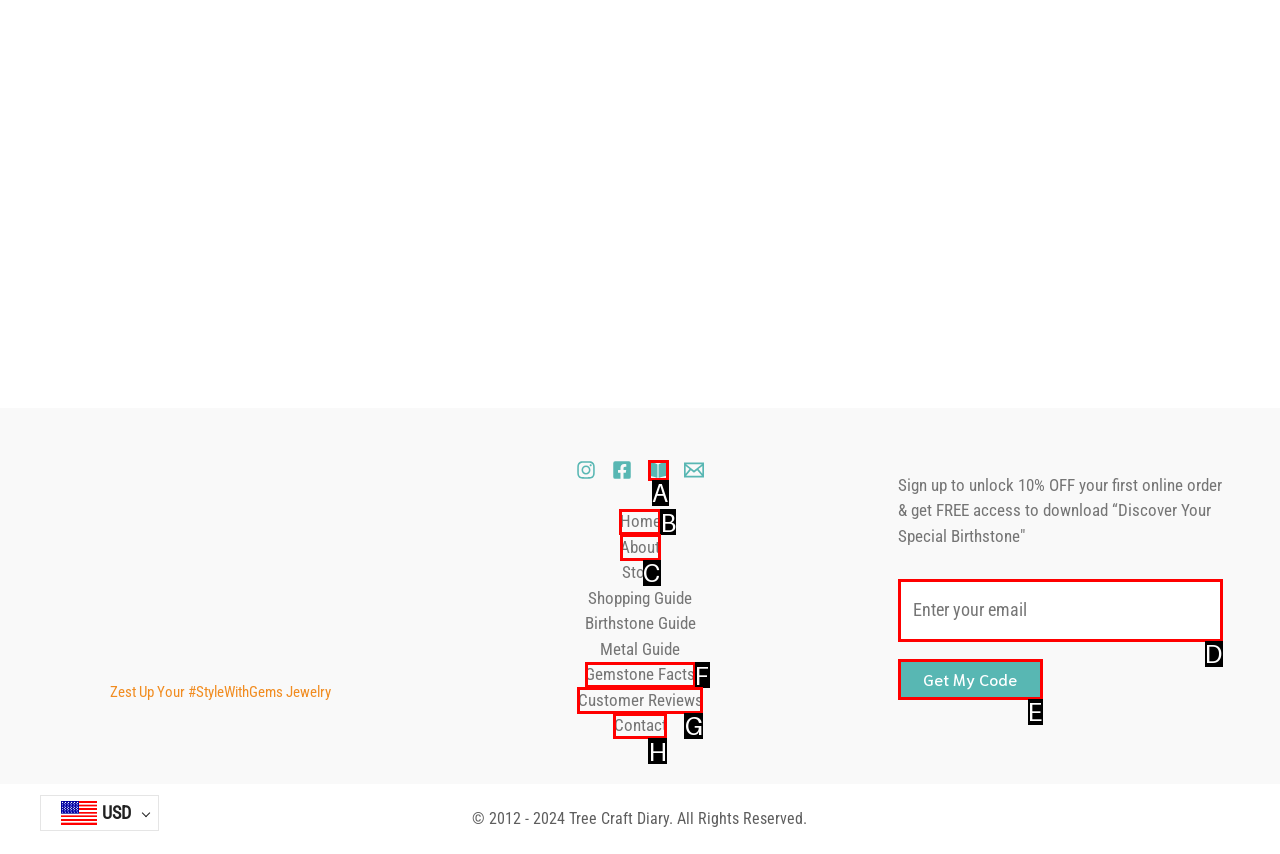From the given options, choose the one to complete the task: Enter your email
Indicate the letter of the correct option.

D